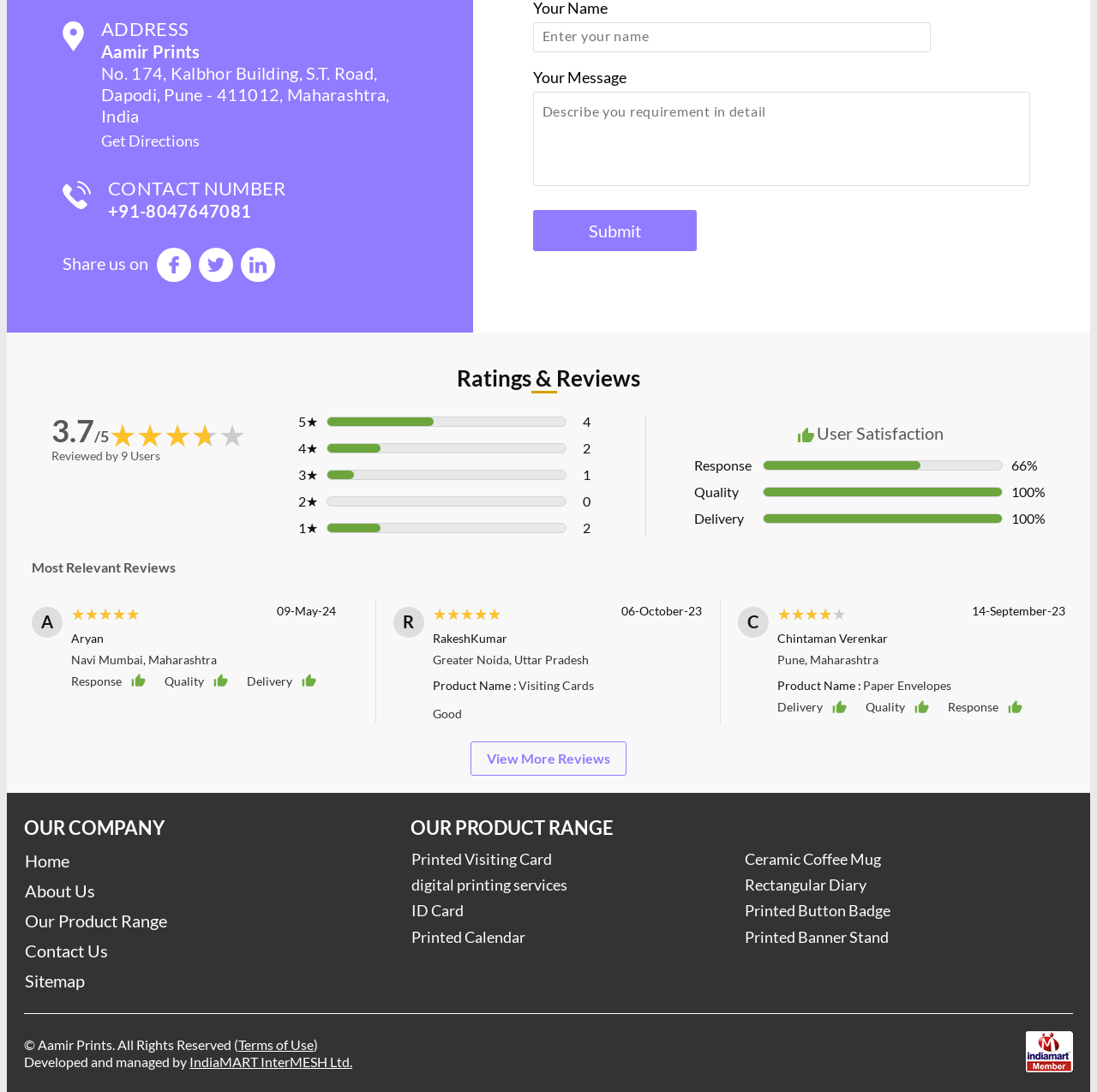Pinpoint the bounding box coordinates of the clickable element needed to complete the instruction: "Submit". The coordinates should be provided as four float numbers between 0 and 1: [left, top, right, bottom].

[0.486, 0.192, 0.635, 0.23]